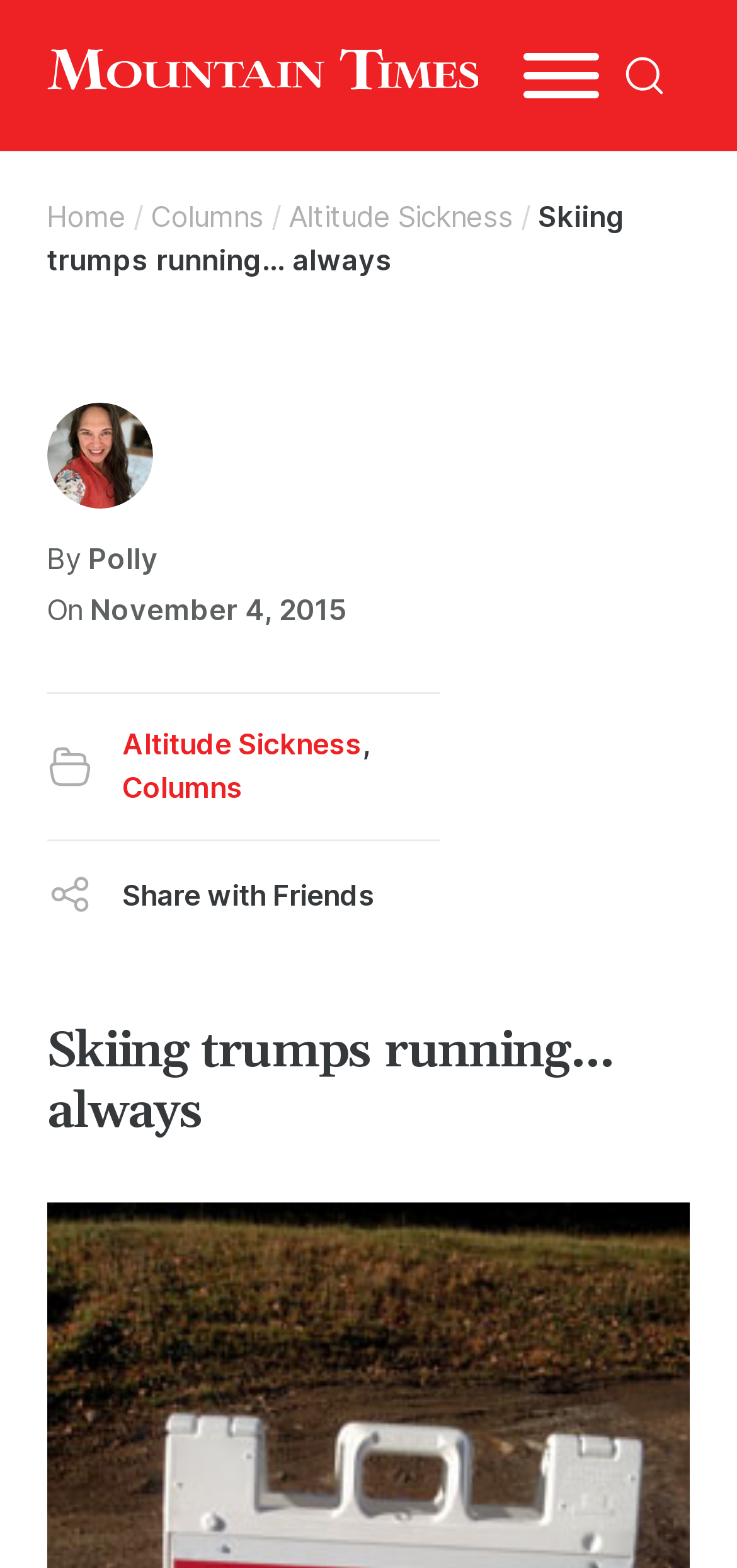Please mark the clickable region by giving the bounding box coordinates needed to complete this instruction: "Open the menu".

[0.711, 0.019, 0.814, 0.077]